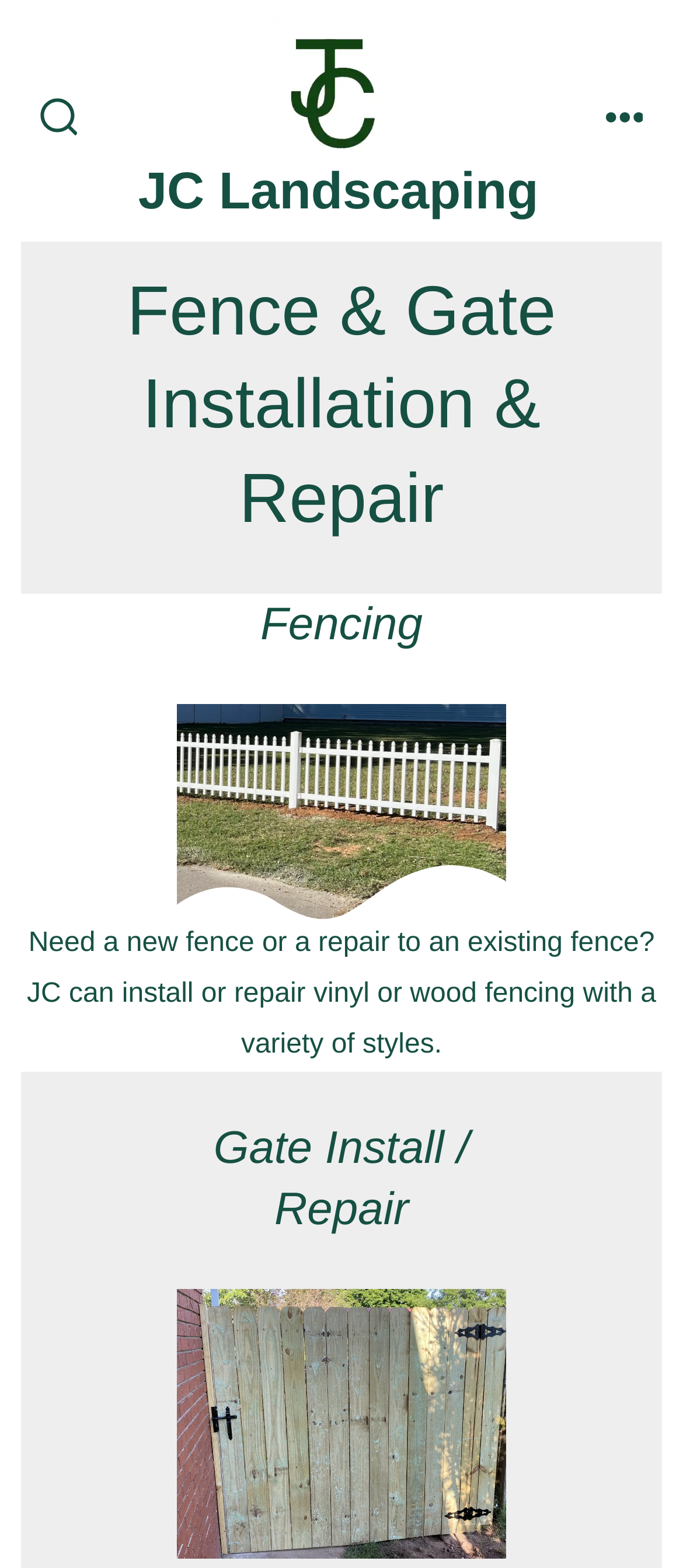Based on the element description Menu, identify the bounding box coordinates for the UI element. The coordinates should be in the format (top-left x, top-left y, bottom-right x, bottom-right y) and within the 0 to 1 range.

[0.855, 0.049, 0.972, 0.104]